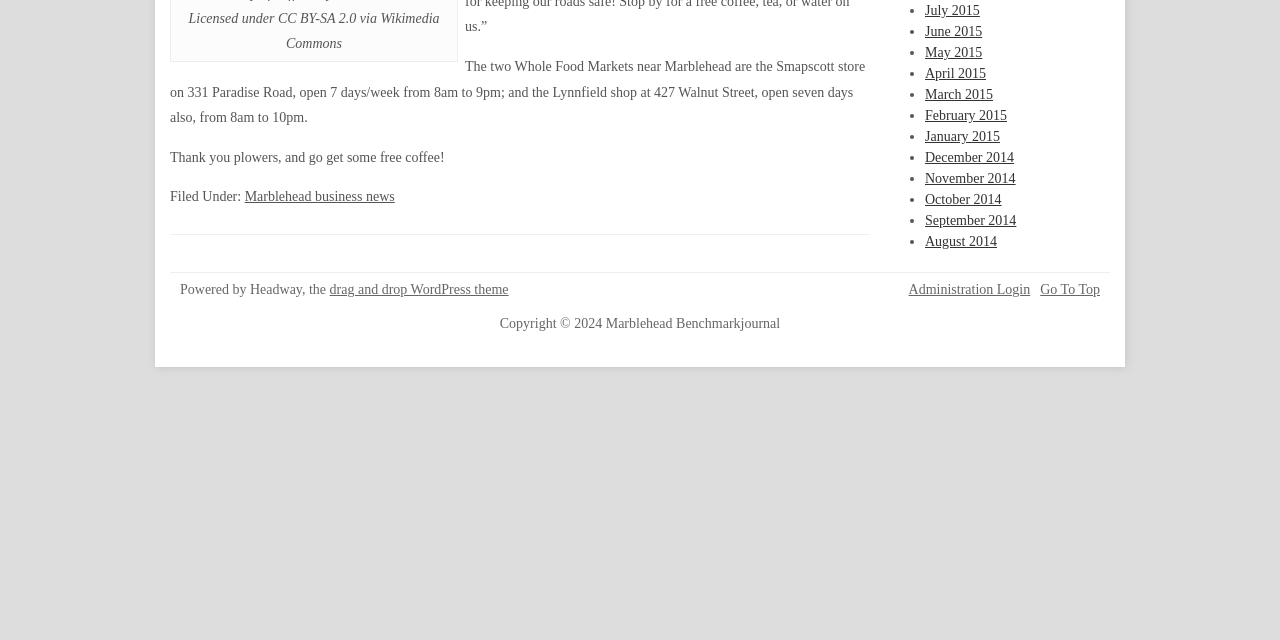Given the webpage screenshot and the description, determine the bounding box coordinates (top-left x, top-left y, bottom-right x, bottom-right y) that define the location of the UI element matching this description: December 2014

[0.723, 0.234, 0.792, 0.258]